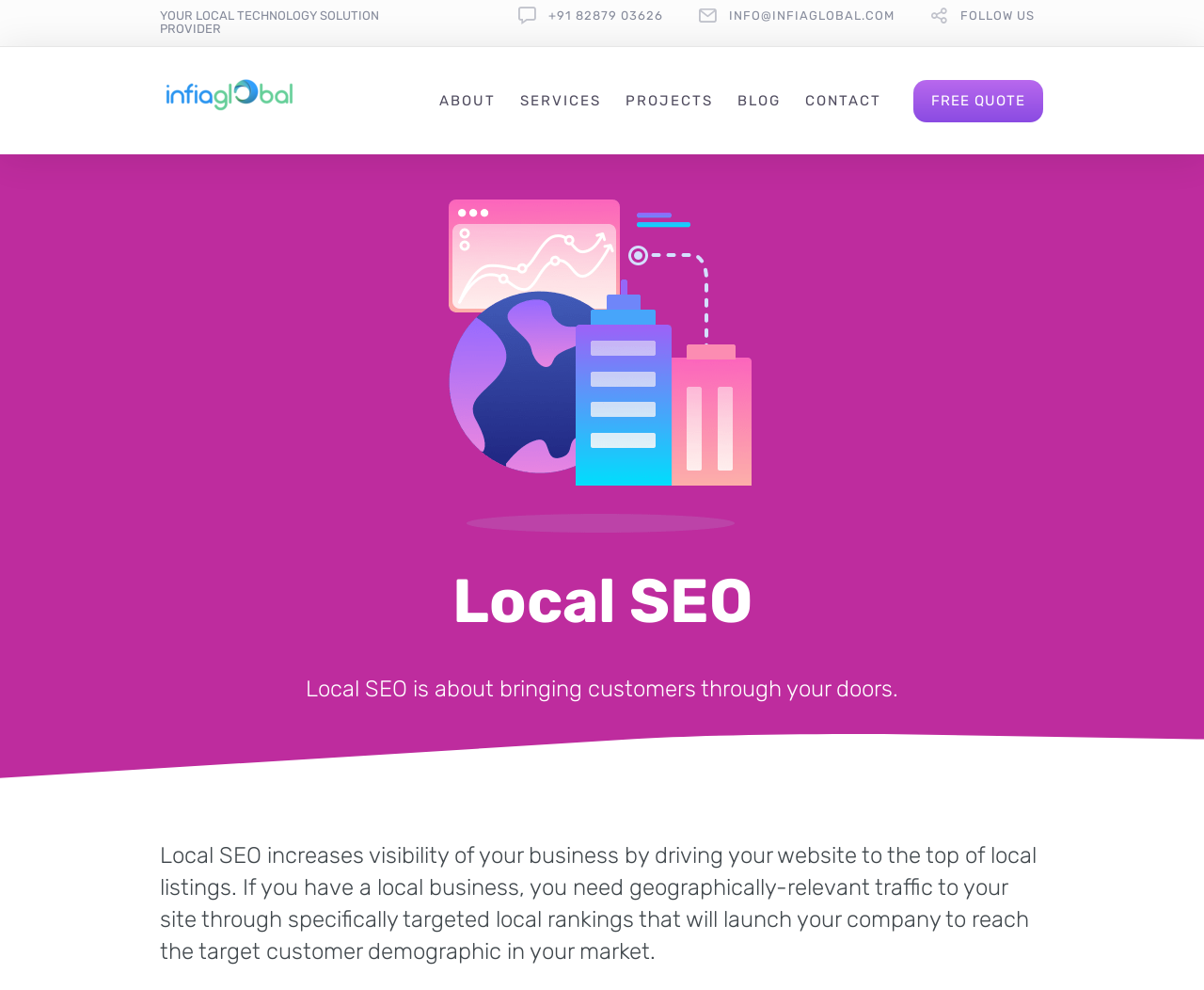Locate the bounding box coordinates of the element that should be clicked to fulfill the instruction: "Call the phone number".

[0.455, 0.008, 0.551, 0.024]